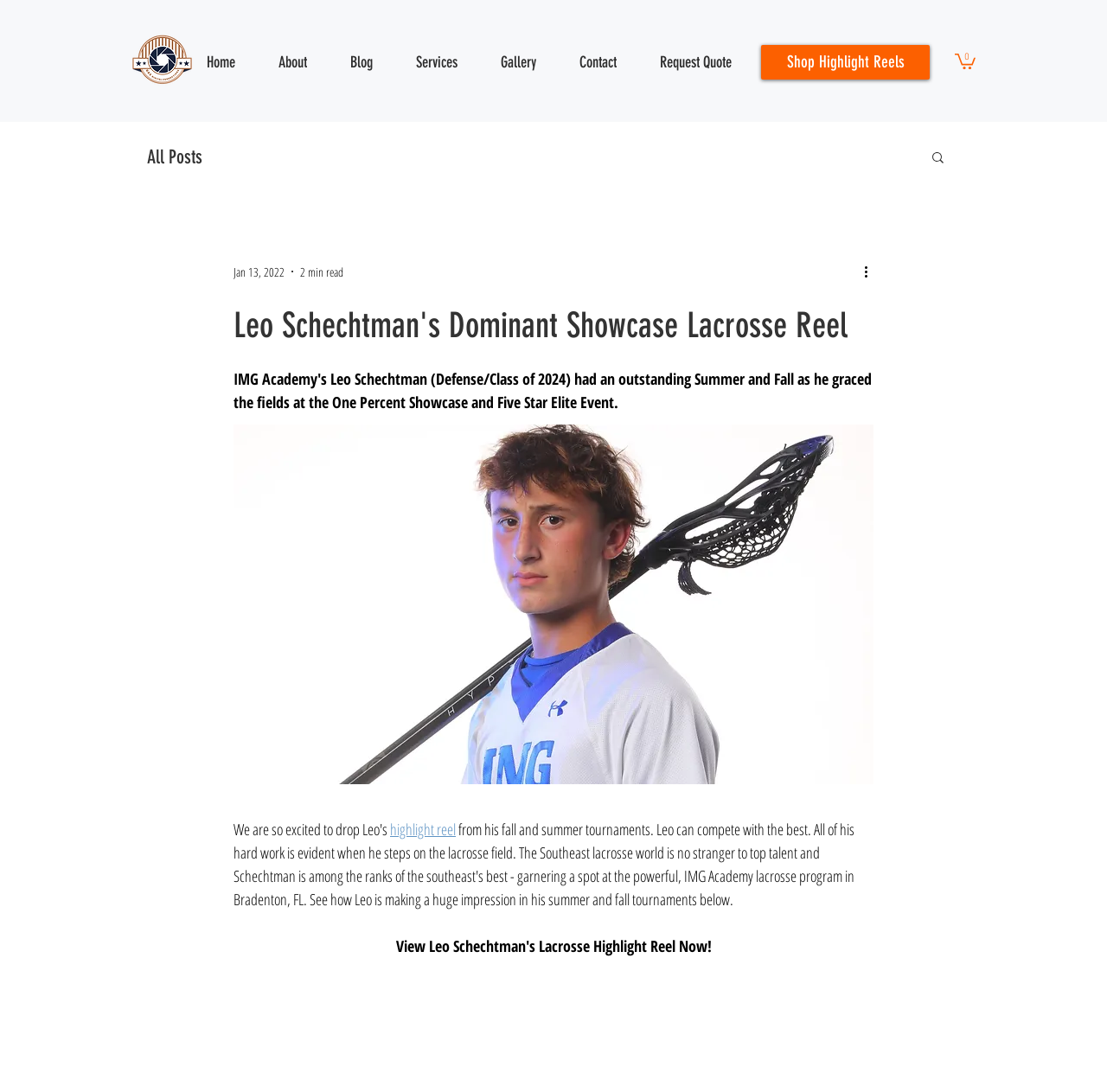Provide a thorough description of the webpage you see.

The webpage is about Leo Schechtman's dominant showcase lacrosse reel. At the top left corner, there is a logo of GAS Digital Productions. Next to it, there is a navigation menu with links to "Home", "About", "Blog", "Services", "Gallery", "Contact", and "Request Quote". 

On the top right corner, there is a link to "Shop Highlight Reels" and a cart button with 0 items. Below the navigation menu, there is a secondary navigation menu with a link to "All Posts" under the "blog" category.

The main content of the webpage is a blog post titled "Leo Schechtman's Dominant Showcase Lacrosse Reel". The post has a date "Jan 13, 2022" and a reading time of "2 min read" indicated. There is a "More actions" button with an image next to it. 

The blog post features a figure, likely a video or image, that takes up most of the page. There is a link to "highlight reel" at the bottom of the figure.